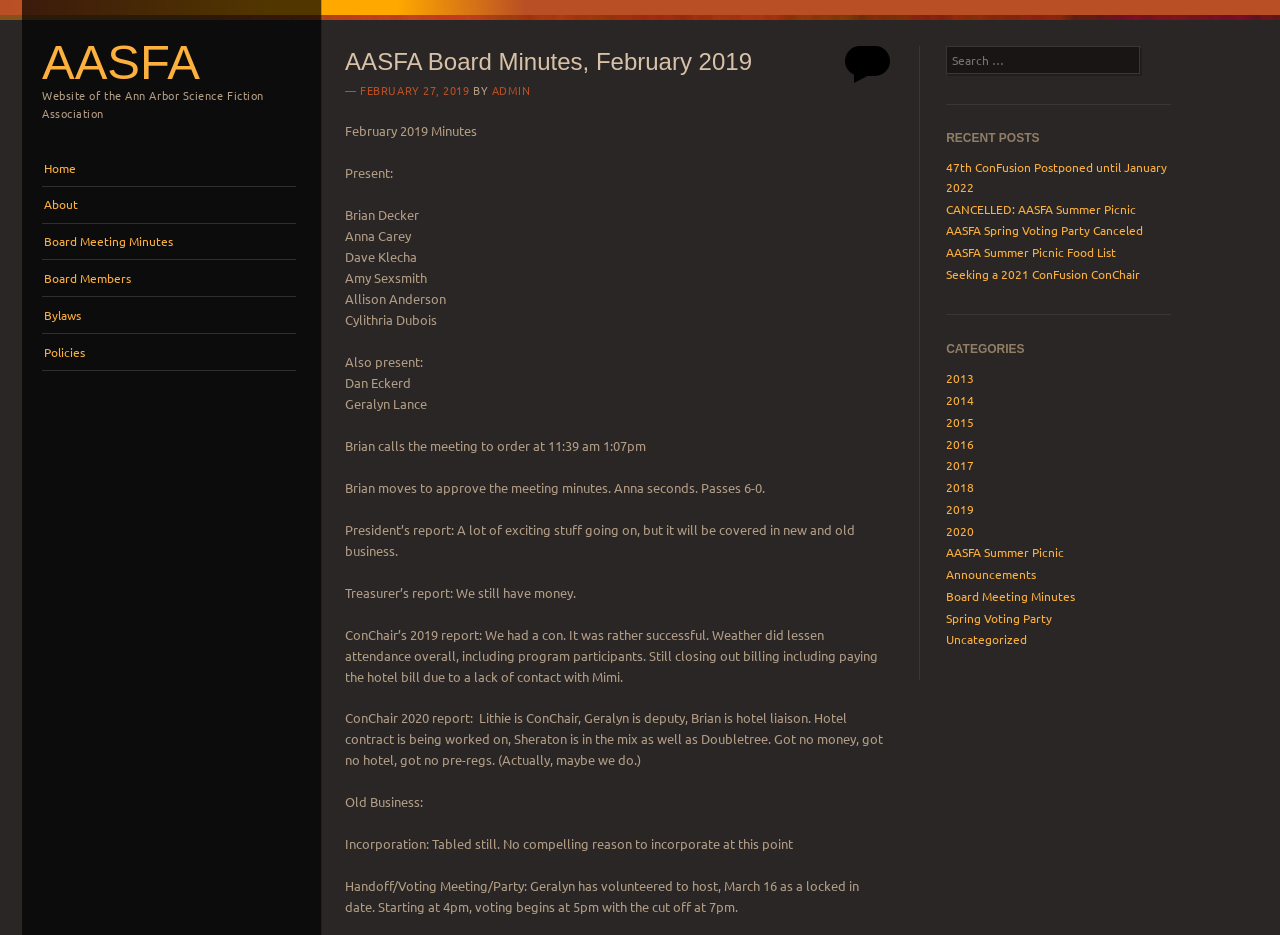Specify the bounding box coordinates of the area that needs to be clicked to achieve the following instruction: "Search for something".

[0.739, 0.049, 0.891, 0.079]